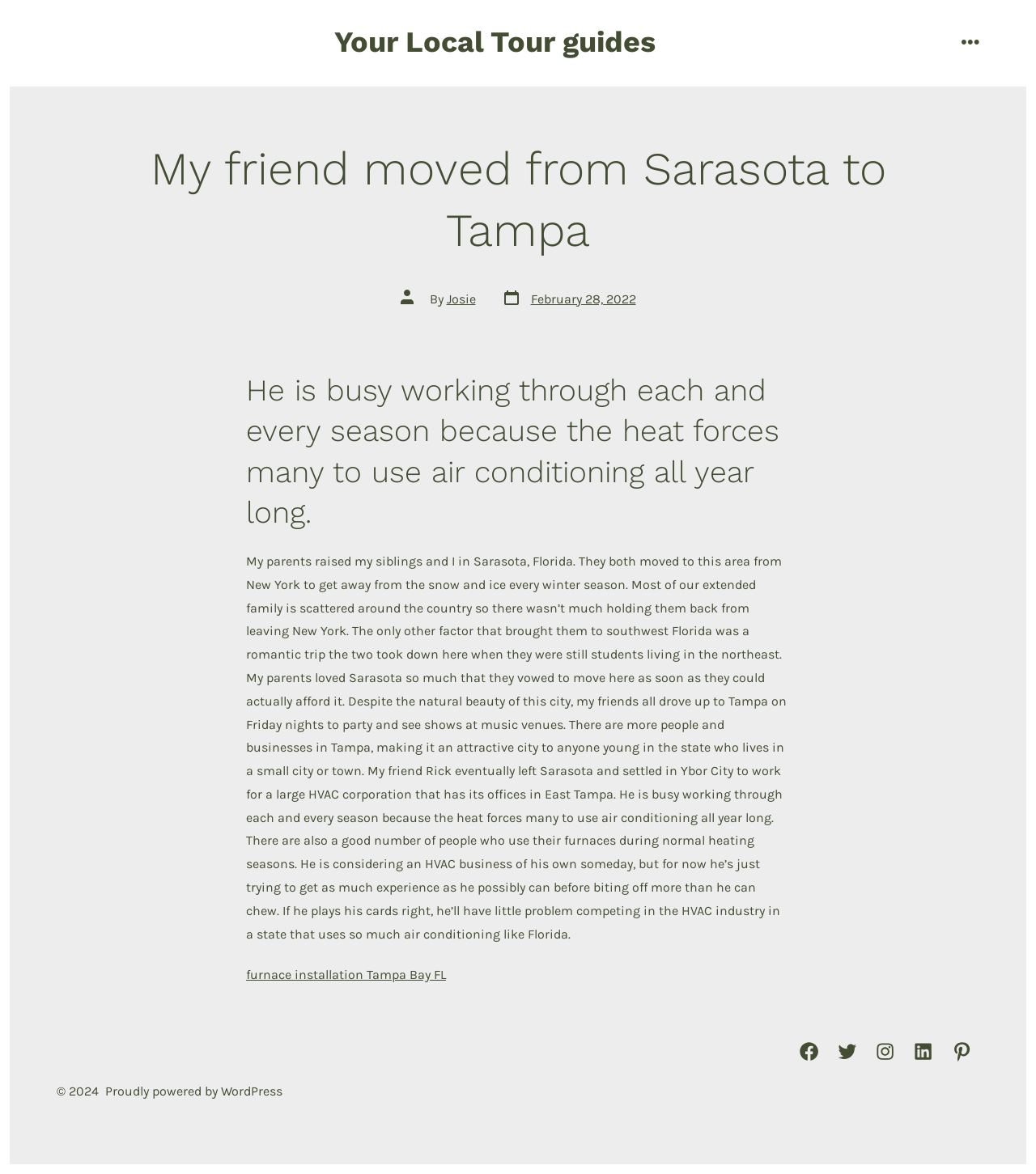Respond concisely with one word or phrase to the following query:
What is the name of the city where Rick settled?

Ybor City